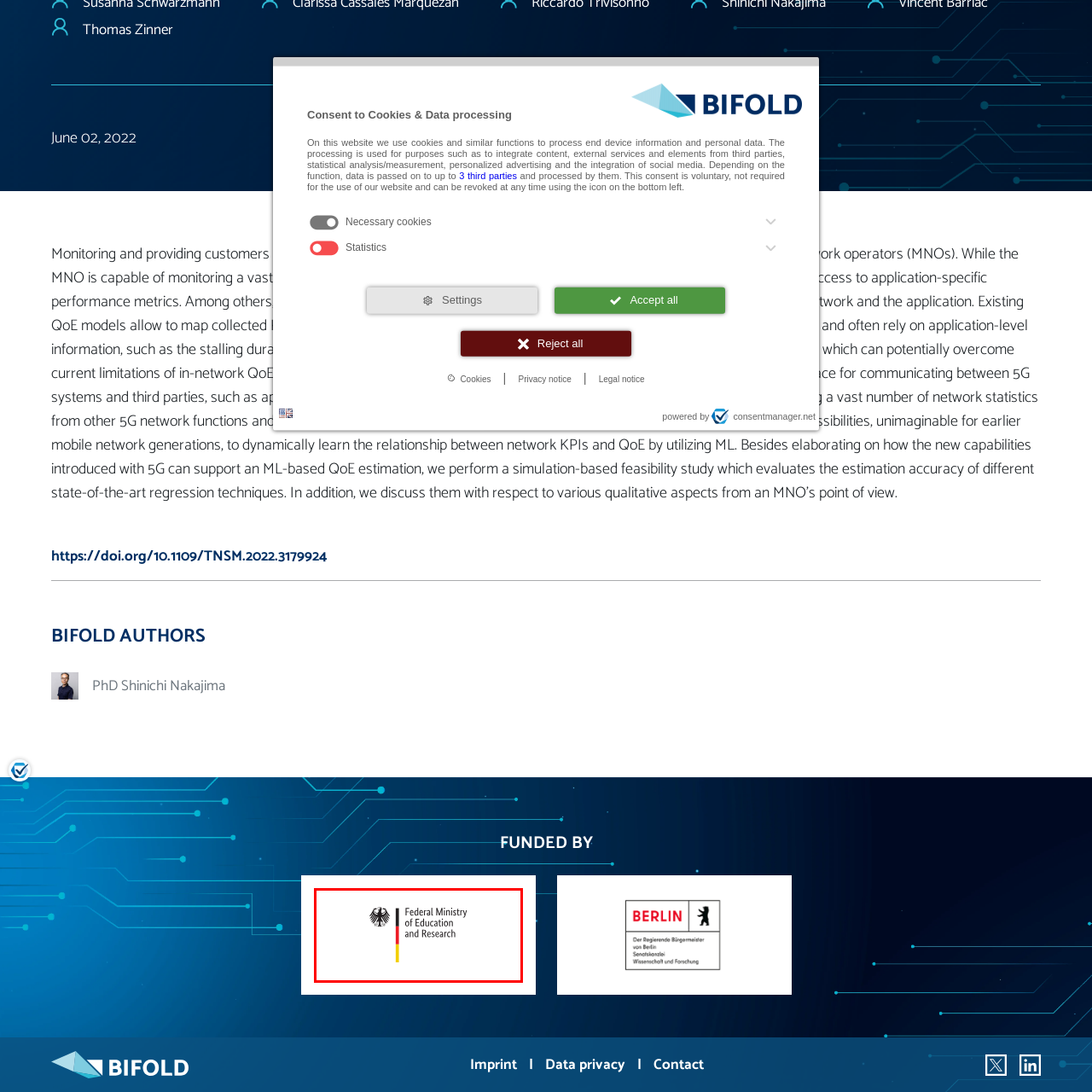Explain in detail what is happening in the image enclosed by the red border.

The image prominently displays the logo of the Federal Ministry of Education and Research in Germany. It features a stylized federal eagle, symbolizing the authority and governance of the ministry, alongside the ministry's name presented in a clear, professional font. The logo is characterized by a color scheme incorporating black, red, and yellow, which reflects the national colors of Germany, enhancing its patriotic significance. This emblematic representation signifies the ministry's commitment to advancing education and research initiatives within the country.